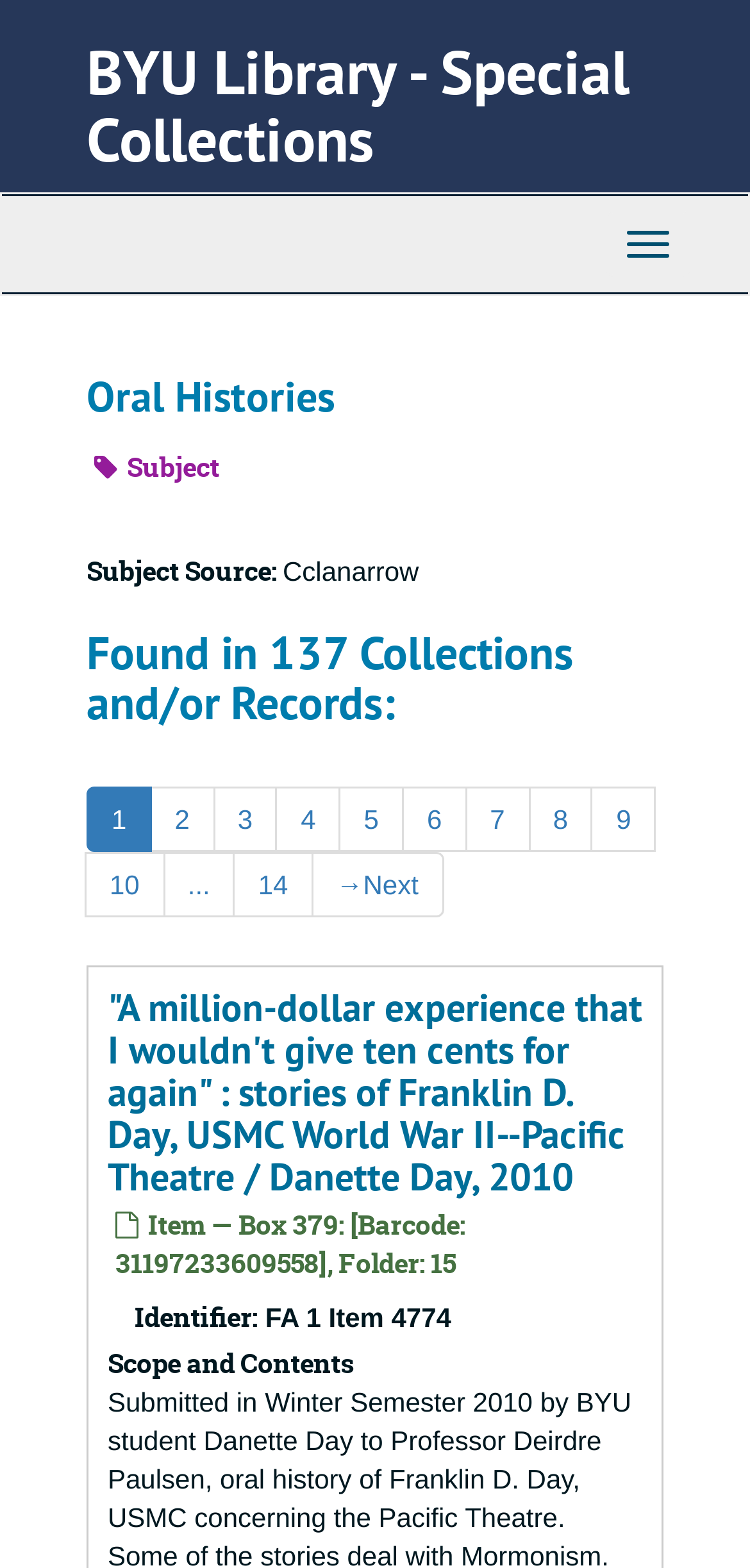Identify the bounding box coordinates for the region to click in order to carry out this instruction: "Select the '1' link". Provide the coordinates using four float numbers between 0 and 1, formatted as [left, top, right, bottom].

[0.115, 0.502, 0.202, 0.544]